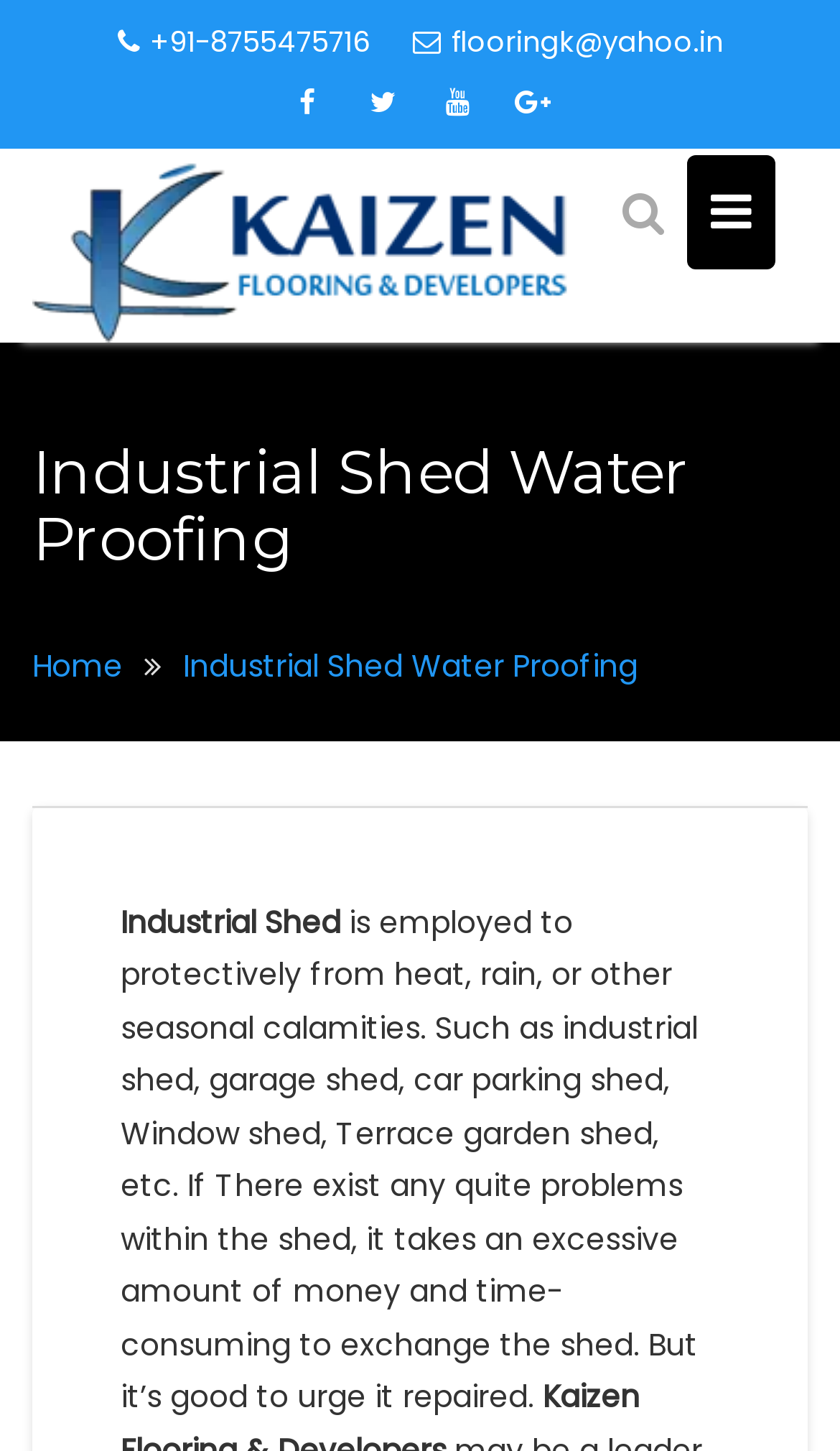Pinpoint the bounding box coordinates of the clickable area needed to execute the instruction: "Click the Kaizen Flooring & Developers logo". The coordinates should be specified as four float numbers between 0 and 1, i.e., [left, top, right, bottom].

[0.038, 0.108, 0.679, 0.236]